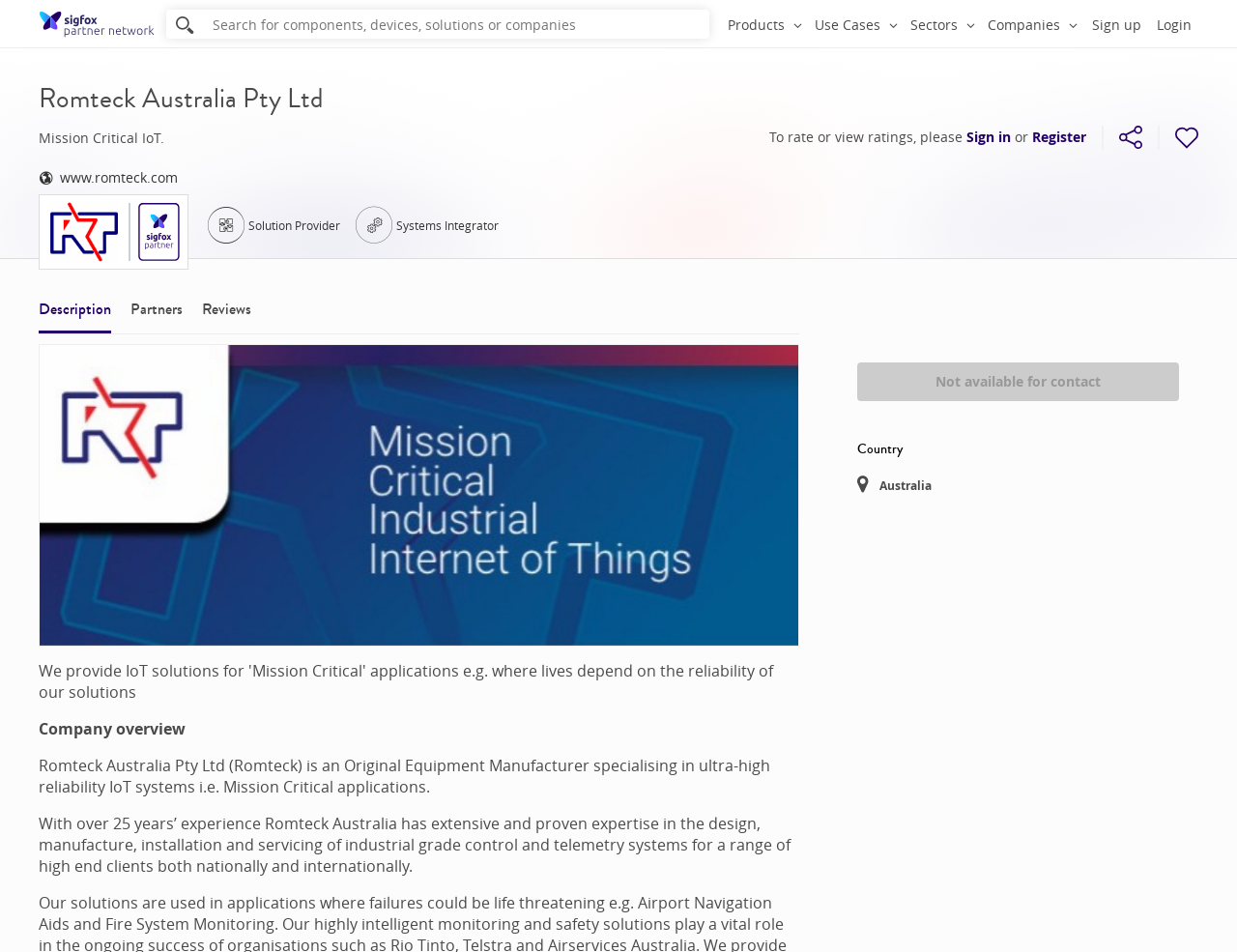Create a detailed narrative of the webpage’s visual and textual elements.

The webpage appears to be a company profile page for Romteck Australia Pty Ltd, a partner in the Sigfox Partner Network. At the top left corner, there is a logo image with the text "Home" next to it. A search box is located to the right of the logo, accompanied by a button with a magnifying glass icon. On the top right corner, there are links to "Sign up" and "Login".

Below the top navigation bar, there is a heading that displays the company name, "Romteck Australia Pty Ltd". A brief tagline, "Mission Critical IoT", is placed below the heading. A link to the company website, "www.romteck.com", is located to the right of the tagline.

On the left side of the page, there are several links to different sections, including "Products", "Use Cases", "Sectors", and "Companies". These links are accompanied by icons.

In the main content area, there is an image that takes up most of the width. Below the image, there are three links: "Solution Provider", "Systems Integrator", and a rating system that allows users to sign in or register to rate or view ratings.

Further down the page, there are several links to additional information, including "Description", "Partners", and "Reviews". A large image takes up most of the width below these links.

The company overview section is located at the bottom of the page, which includes a brief description of the company and its expertise in designing, manufacturing, and servicing industrial-grade control and telemetry systems. There is also a button to contact the company, although it is currently disabled.

On the right side of the company overview section, there is a heading that displays the country, "Australia".